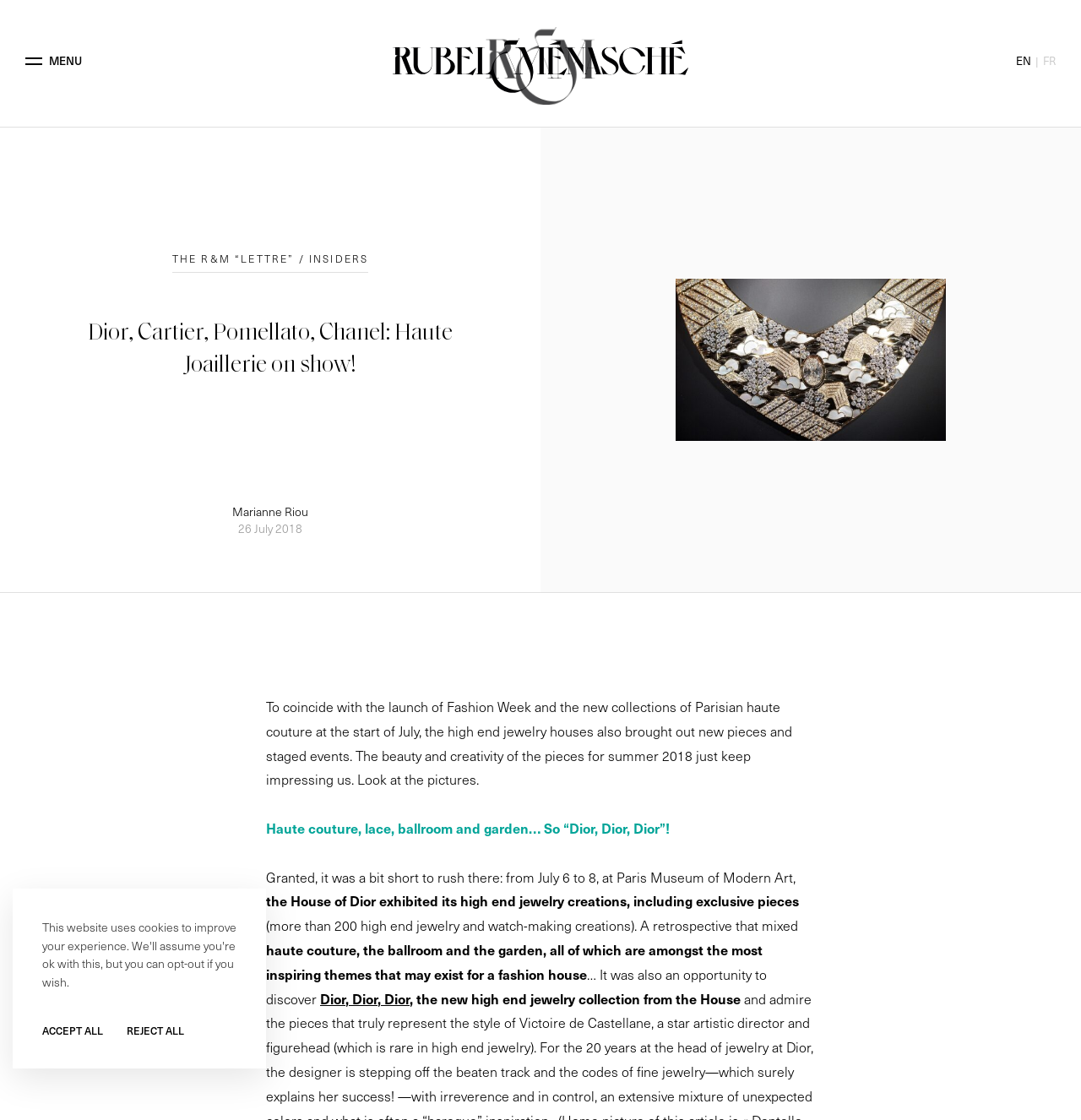Using the information in the image, could you please answer the following question in detail:
What is the name of the author of the article?

I determined the answer by looking at the StaticText element 'Marianne Riou' which is located near the top of the page, suggesting that it is the author's name.